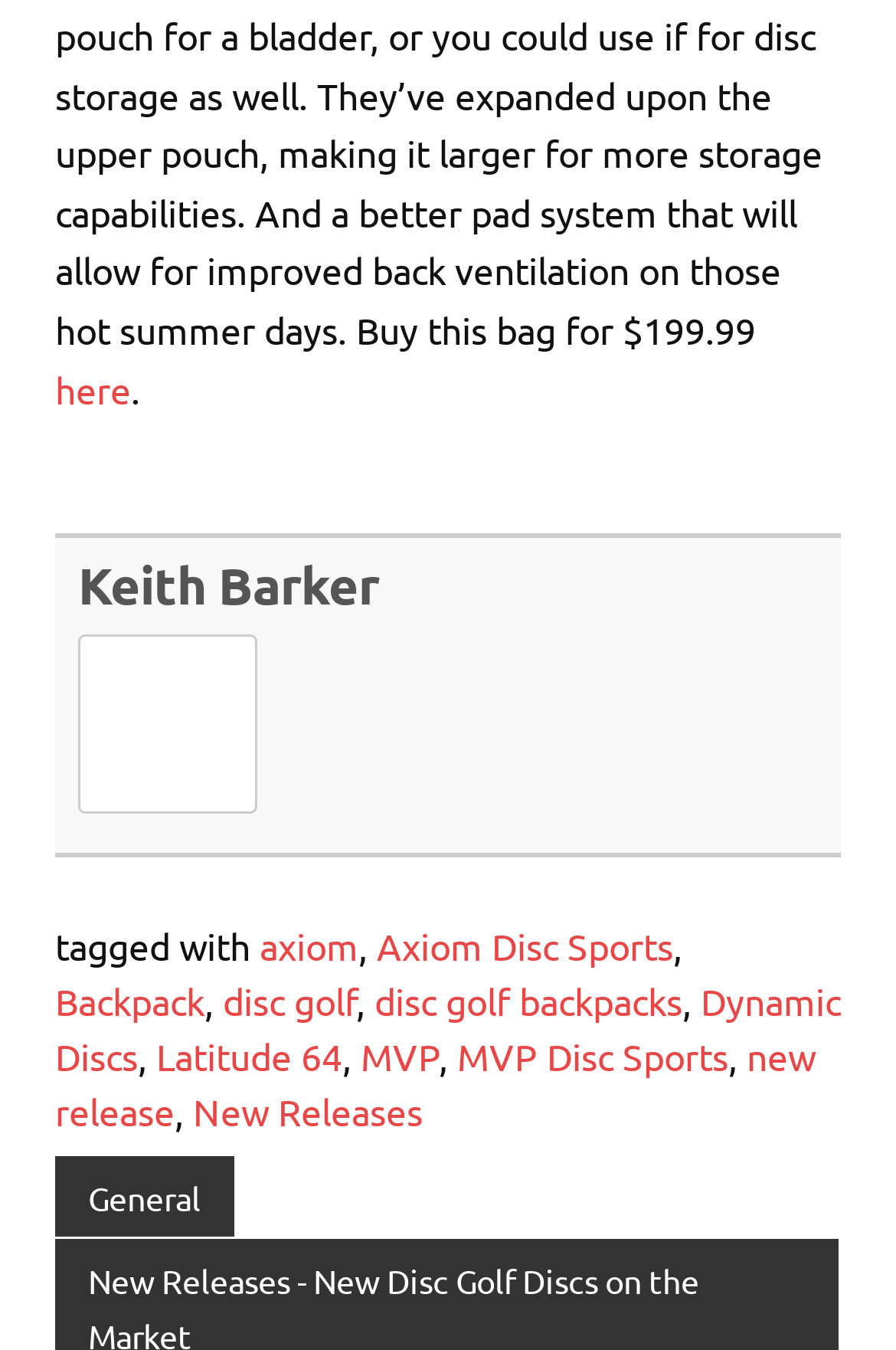Please determine the bounding box coordinates for the element that should be clicked to follow these instructions: "view Axiom Disc Sports".

[0.421, 0.682, 0.751, 0.717]